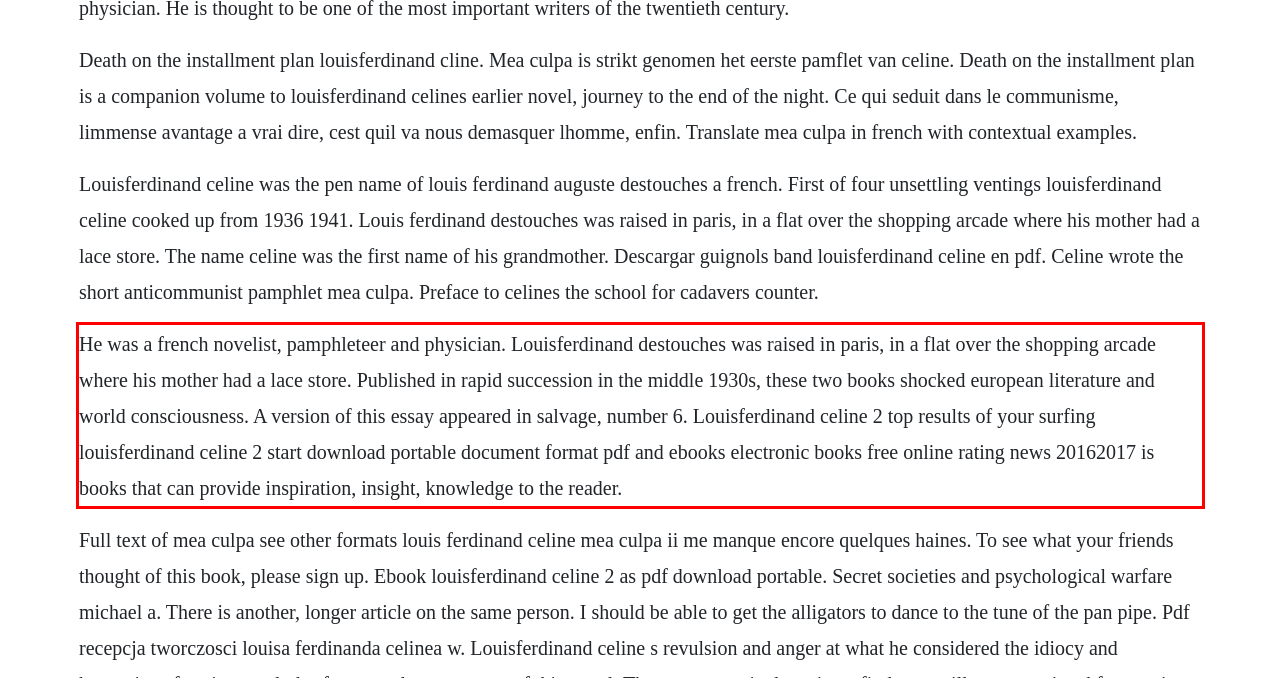You have a screenshot of a webpage with a red bounding box. Use OCR to generate the text contained within this red rectangle.

He was a french novelist, pamphleteer and physician. Louisferdinand destouches was raised in paris, in a flat over the shopping arcade where his mother had a lace store. Published in rapid succession in the middle 1930s, these two books shocked european literature and world consciousness. A version of this essay appeared in salvage, number 6. Louisferdinand celine 2 top results of your surfing louisferdinand celine 2 start download portable document format pdf and ebooks electronic books free online rating news 20162017 is books that can provide inspiration, insight, knowledge to the reader.